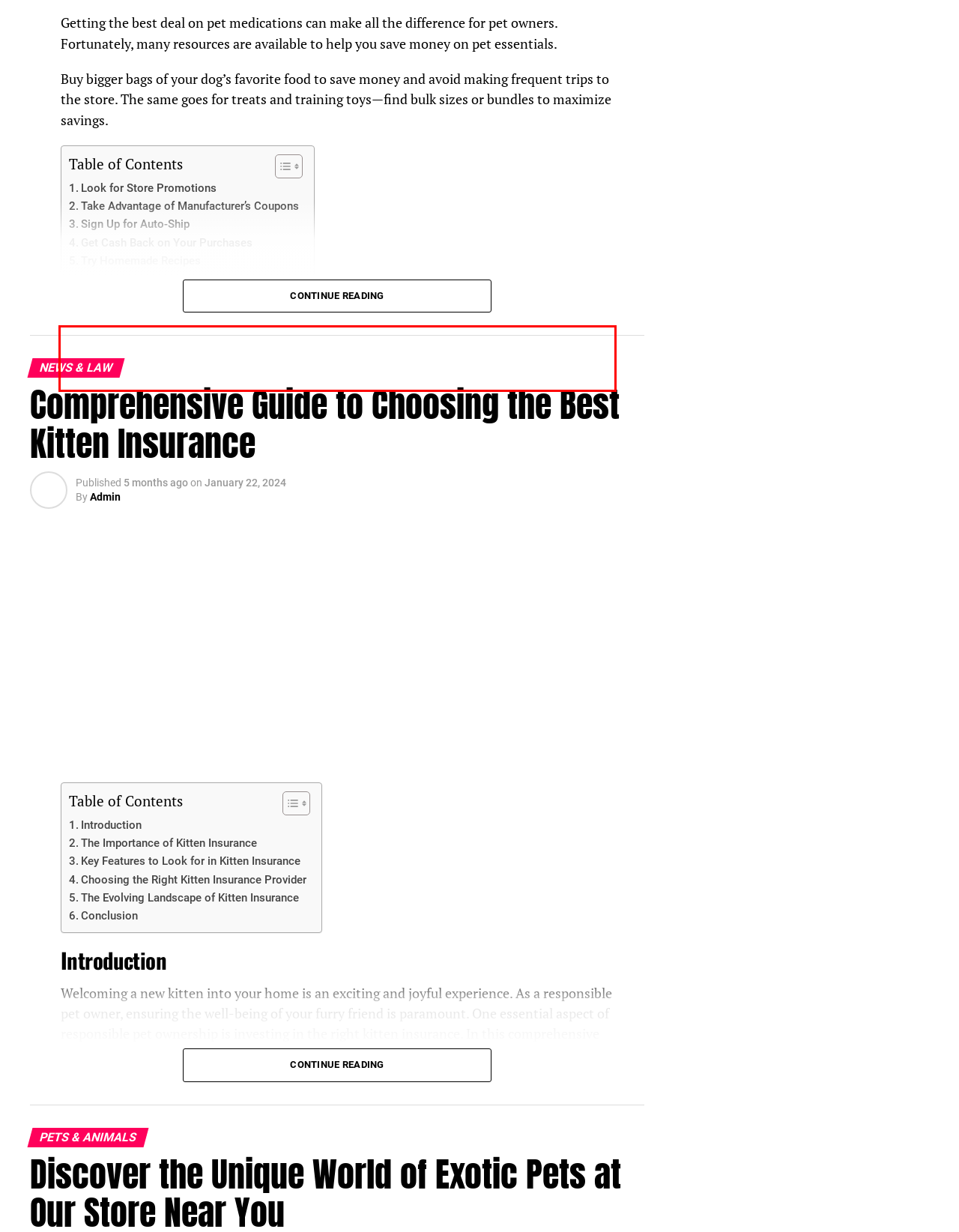You have a screenshot with a red rectangle around a UI element. Recognize and extract the text within this red bounding box using OCR.

Many pet food retailers have loyalty programs that offer discounts, special offers, and cashback on purchases. Check out those programs to see if they can save money on dog essentials and other items like toys, beds, and carriers.